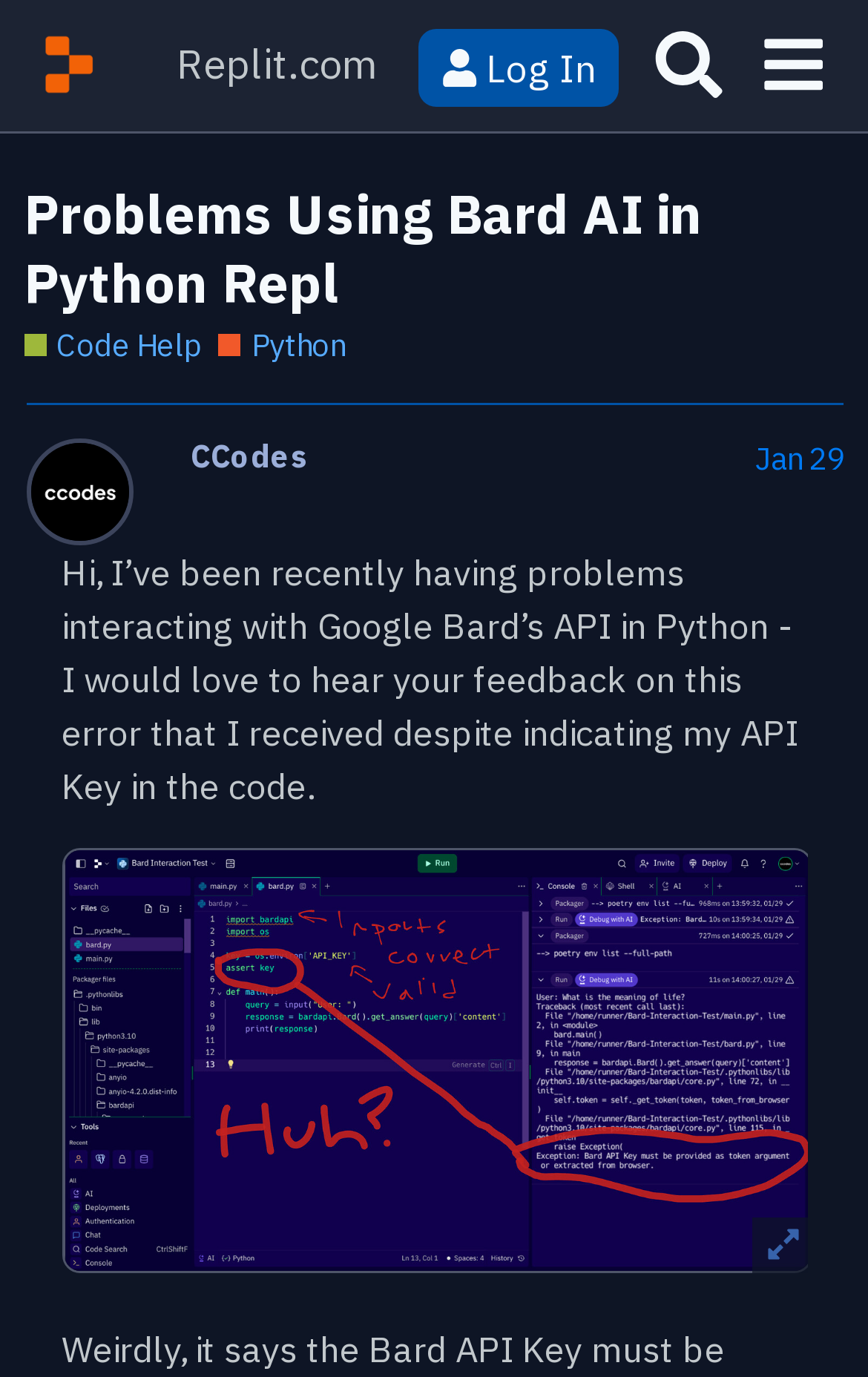What is the website's logo?
Answer with a single word or phrase by referring to the visual content.

Replit Ask